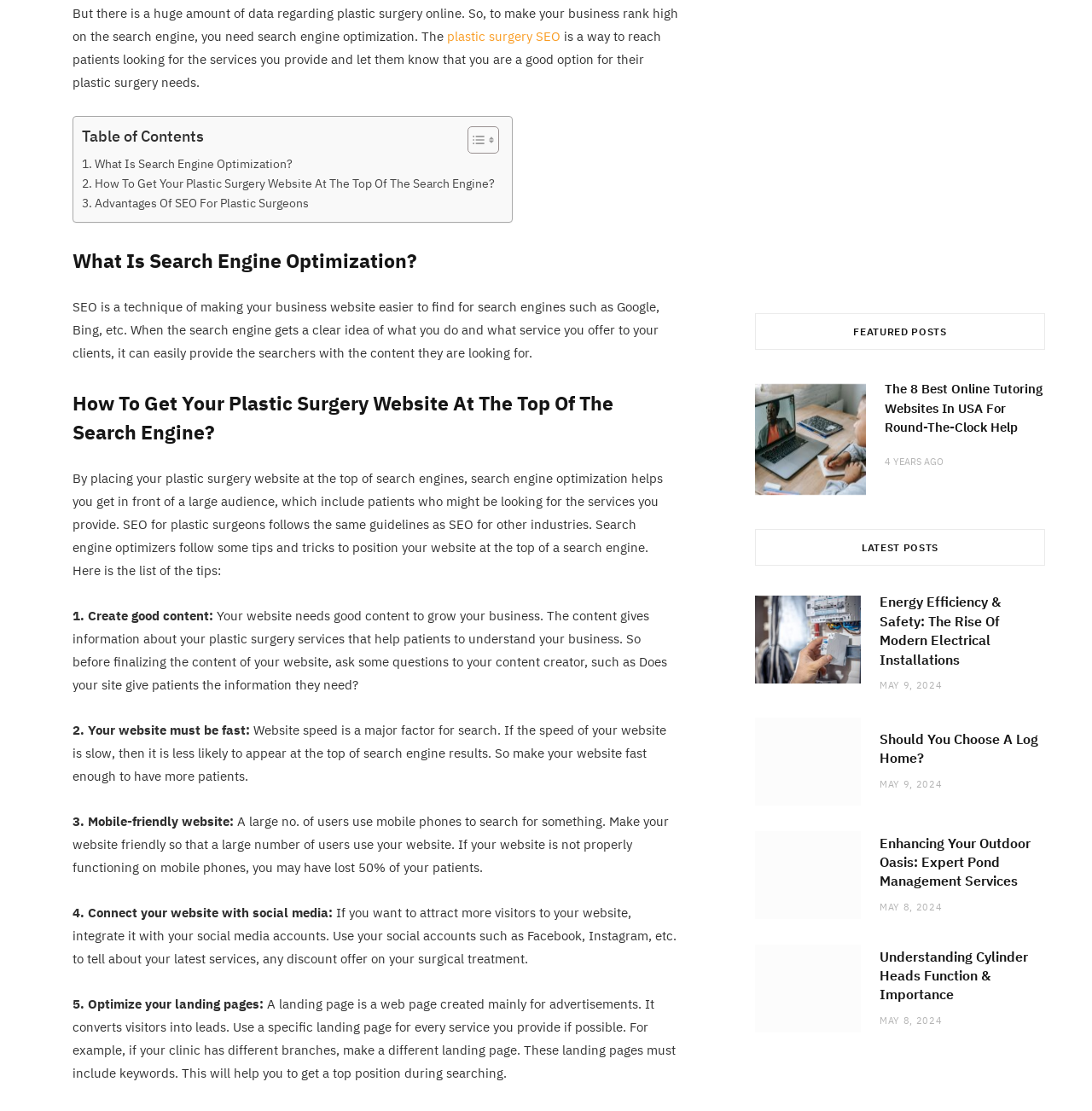What is the date of the latest post?
Refer to the image and give a detailed answer to the question.

The webpage displays several latest posts, and the date of the latest post is MAY 9, 2024, which is mentioned below the post title 'Energy Efficiency & Safety: The Rise Of Modern Electrical Installations'.